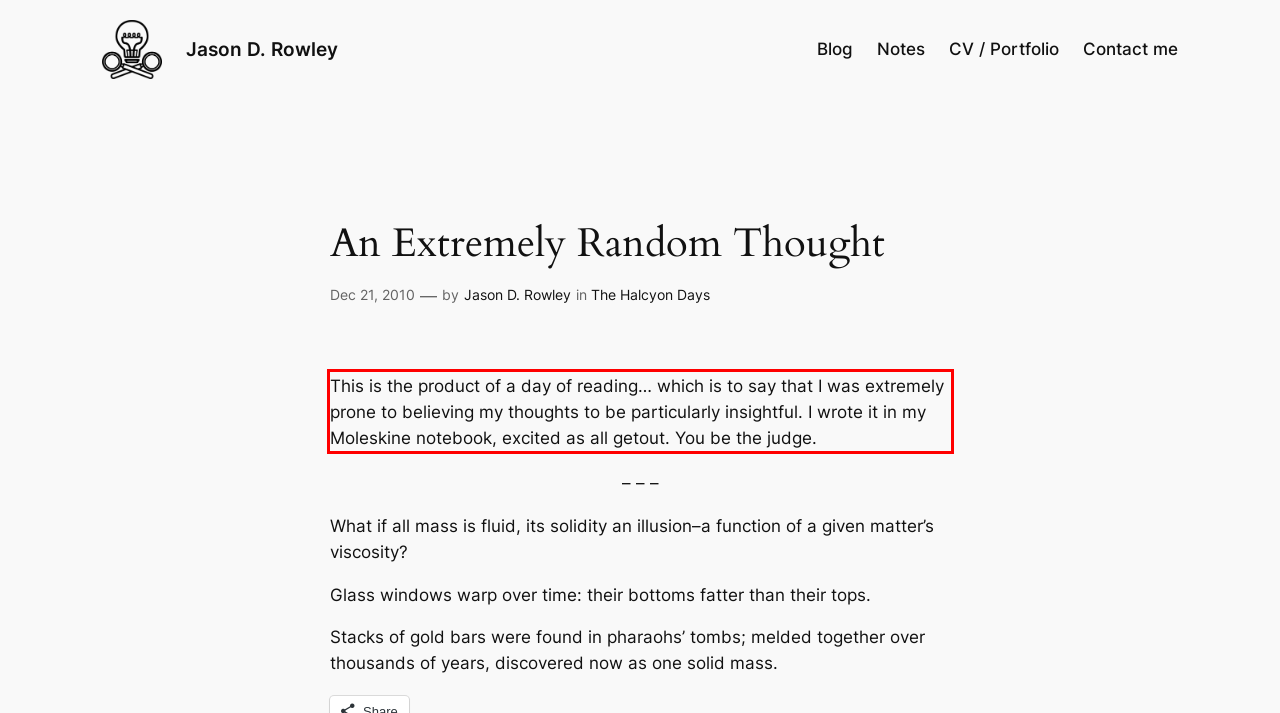You are presented with a webpage screenshot featuring a red bounding box. Perform OCR on the text inside the red bounding box and extract the content.

This is the product of a day of reading… which is to say that I was extremely prone to believing my thoughts to be particularly insightful. I wrote it in my Moleskine notebook, excited as all getout. You be the judge.